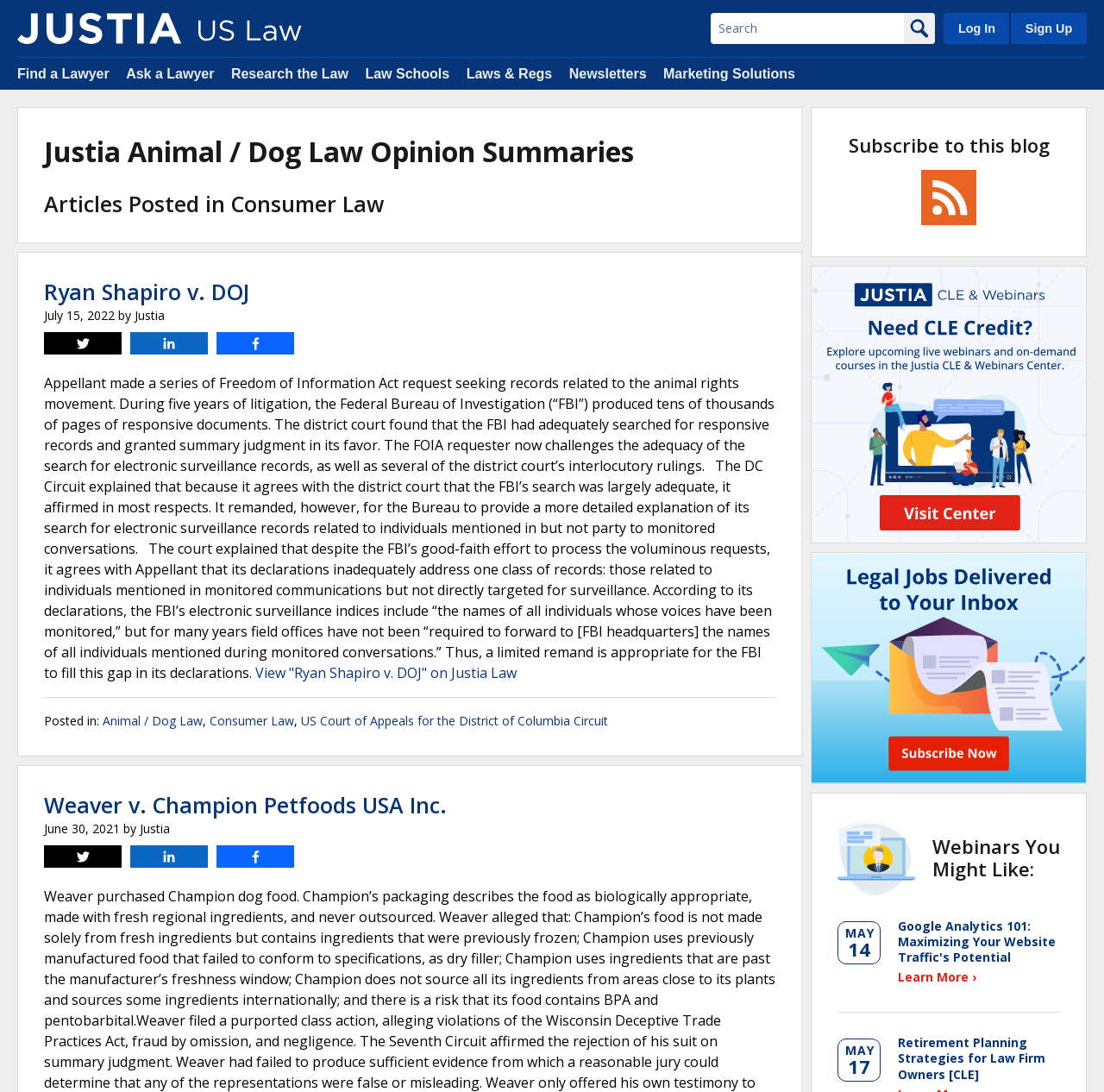How many opinion summaries are displayed?
Using the image, provide a concise answer in one word or a short phrase.

2